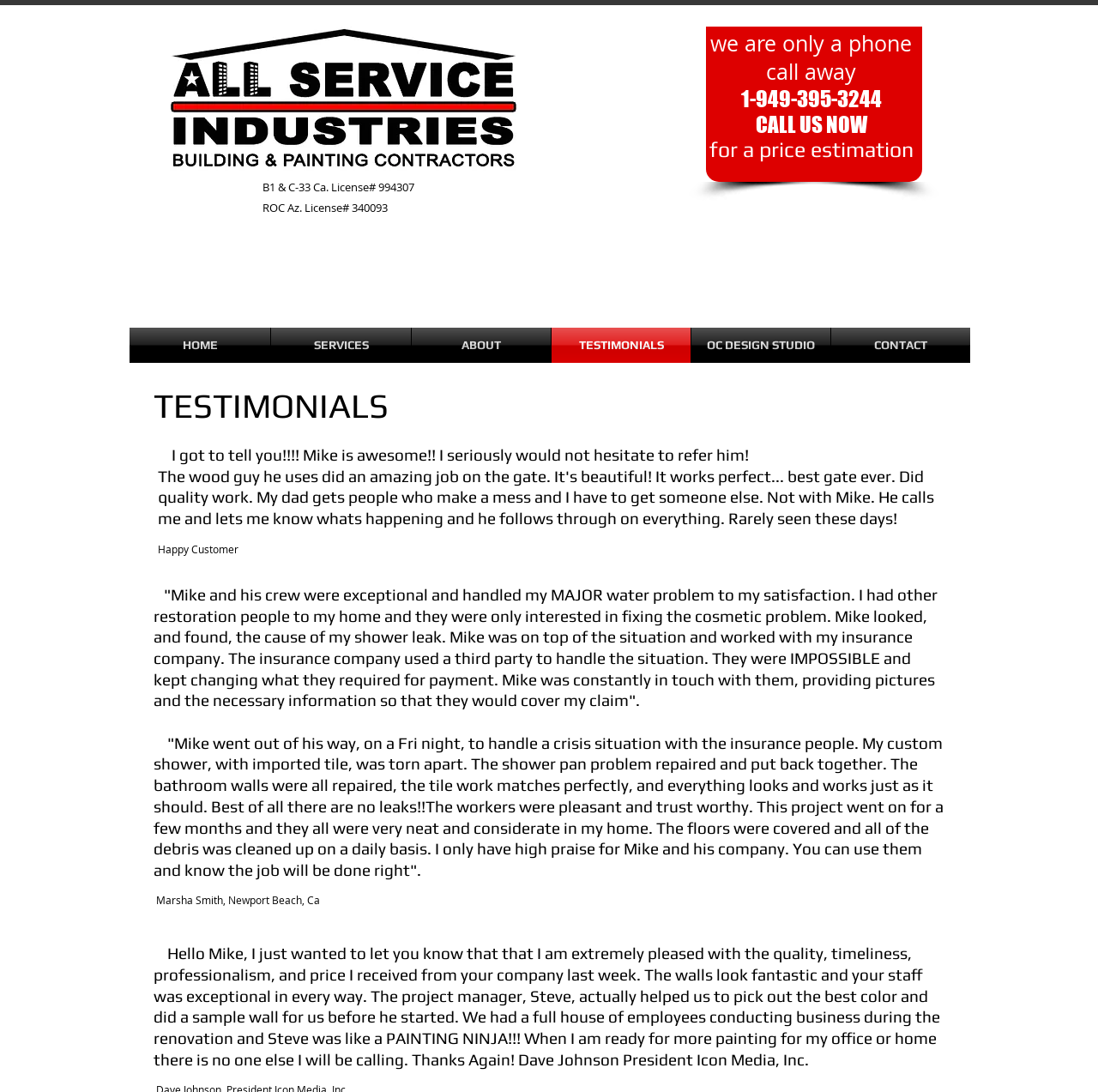Locate and provide the bounding box coordinates for the HTML element that matches this description: "Return to List".

None